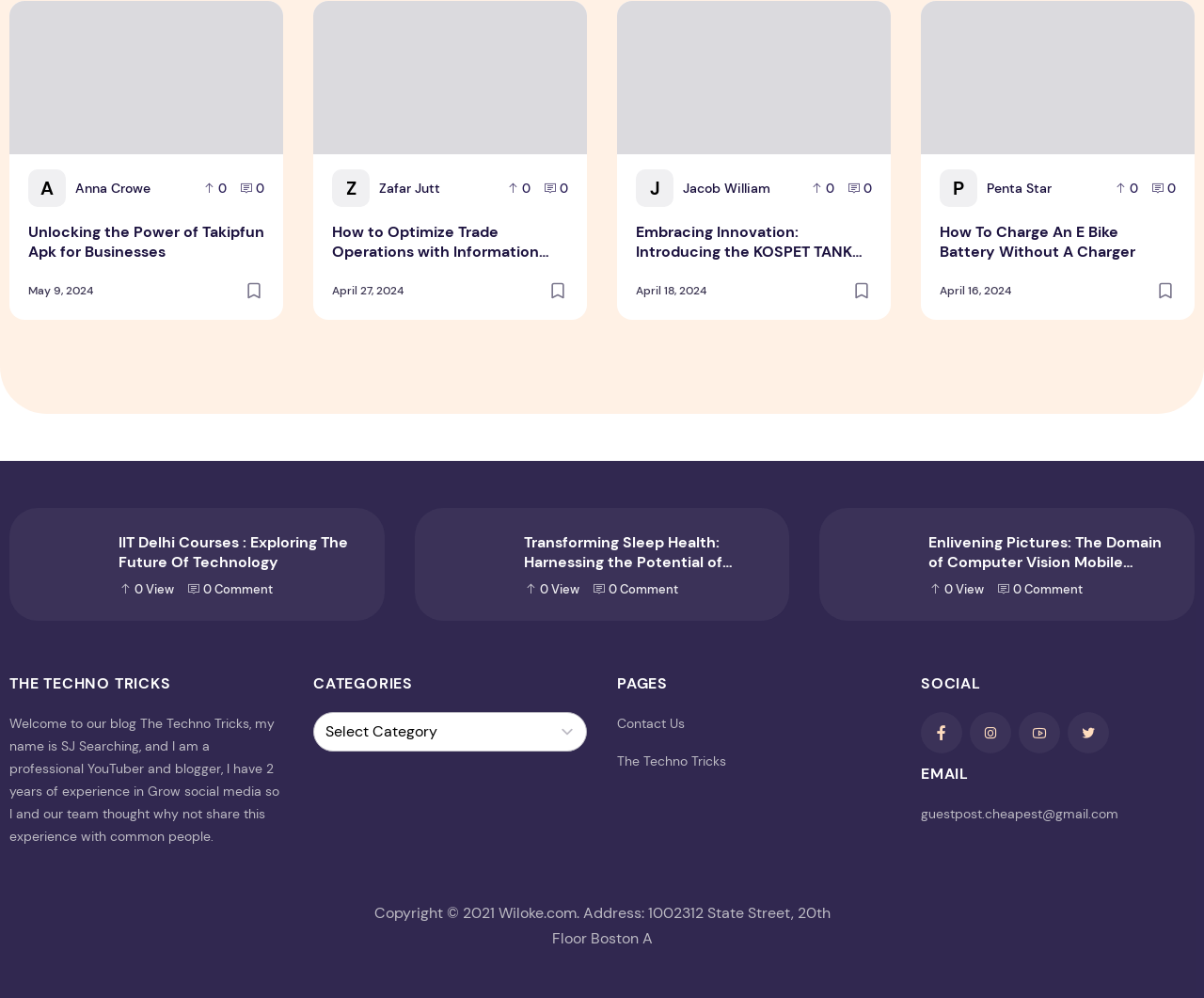What is the email address for guest posts?
Using the screenshot, give a one-word or short phrase answer.

guestpost.cheapest@gmail.com